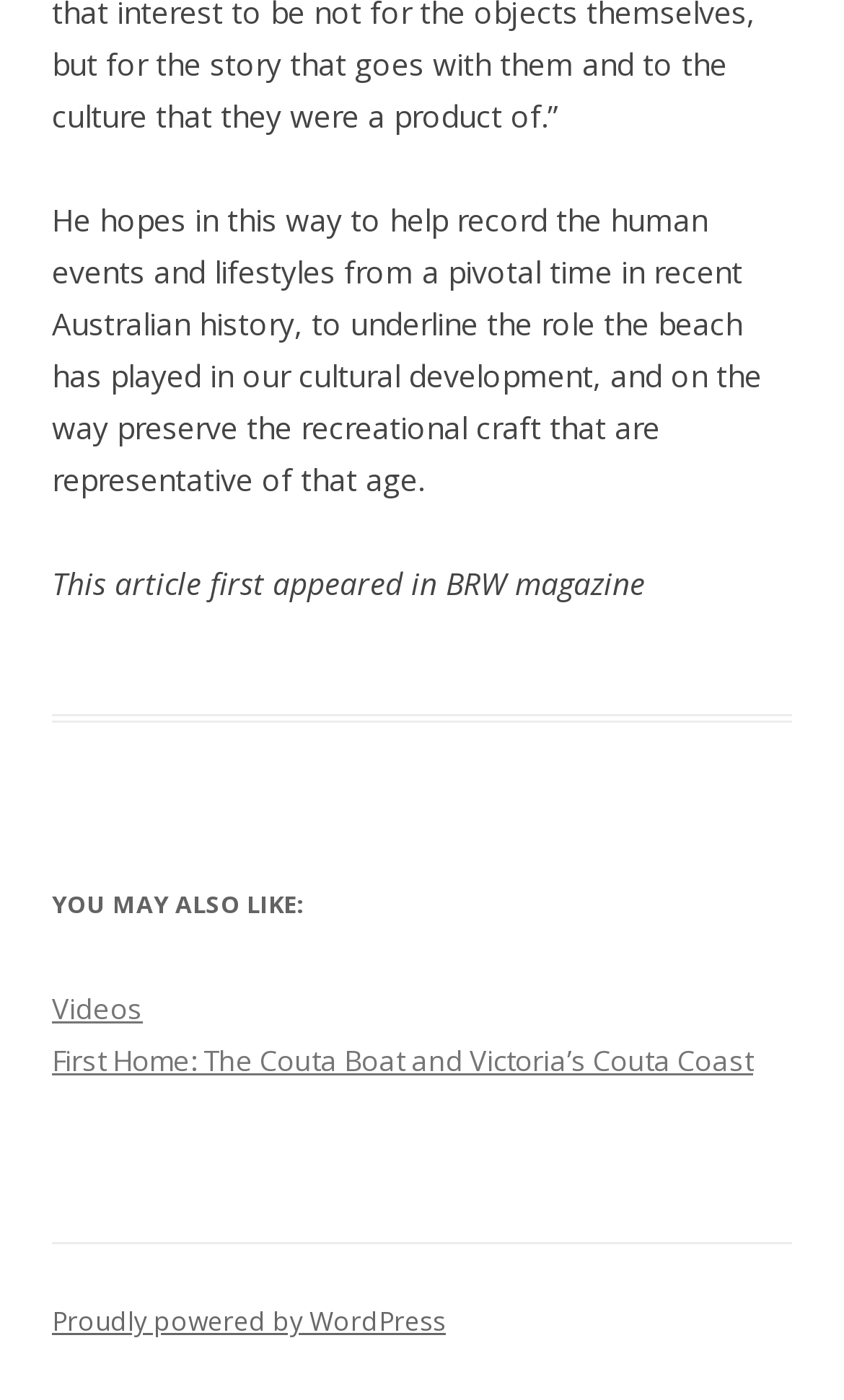Using the elements shown in the image, answer the question comprehensively: What is the name of the boat mentioned in the link?

The link 'First Home: The Couta Boat and Victoria’s Couta Coast' mentions the Couta Boat, which is a type of recreational craft.